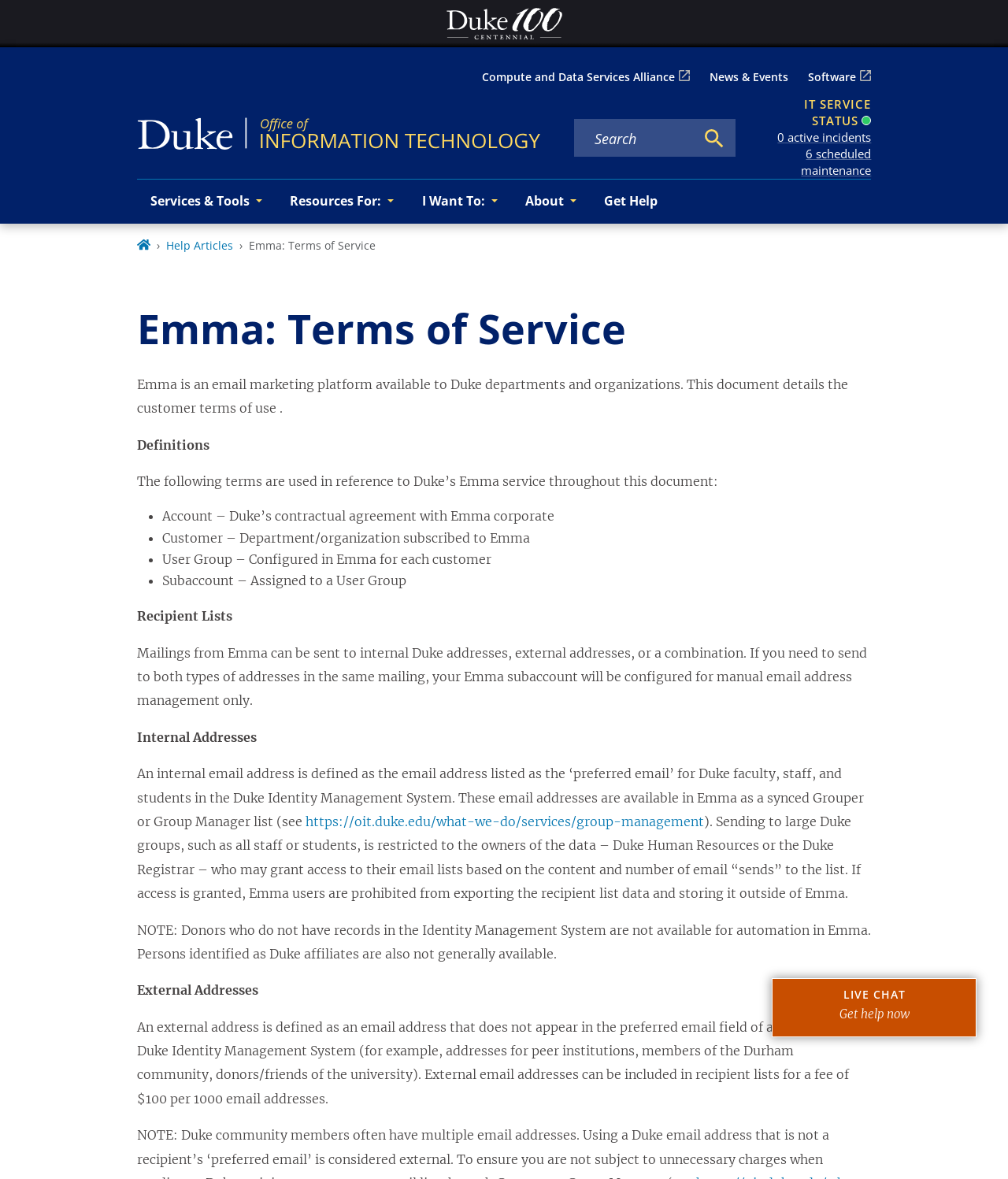Kindly provide the bounding box coordinates of the section you need to click on to fulfill the given instruction: "View terms of service".

[0.136, 0.255, 0.864, 0.303]